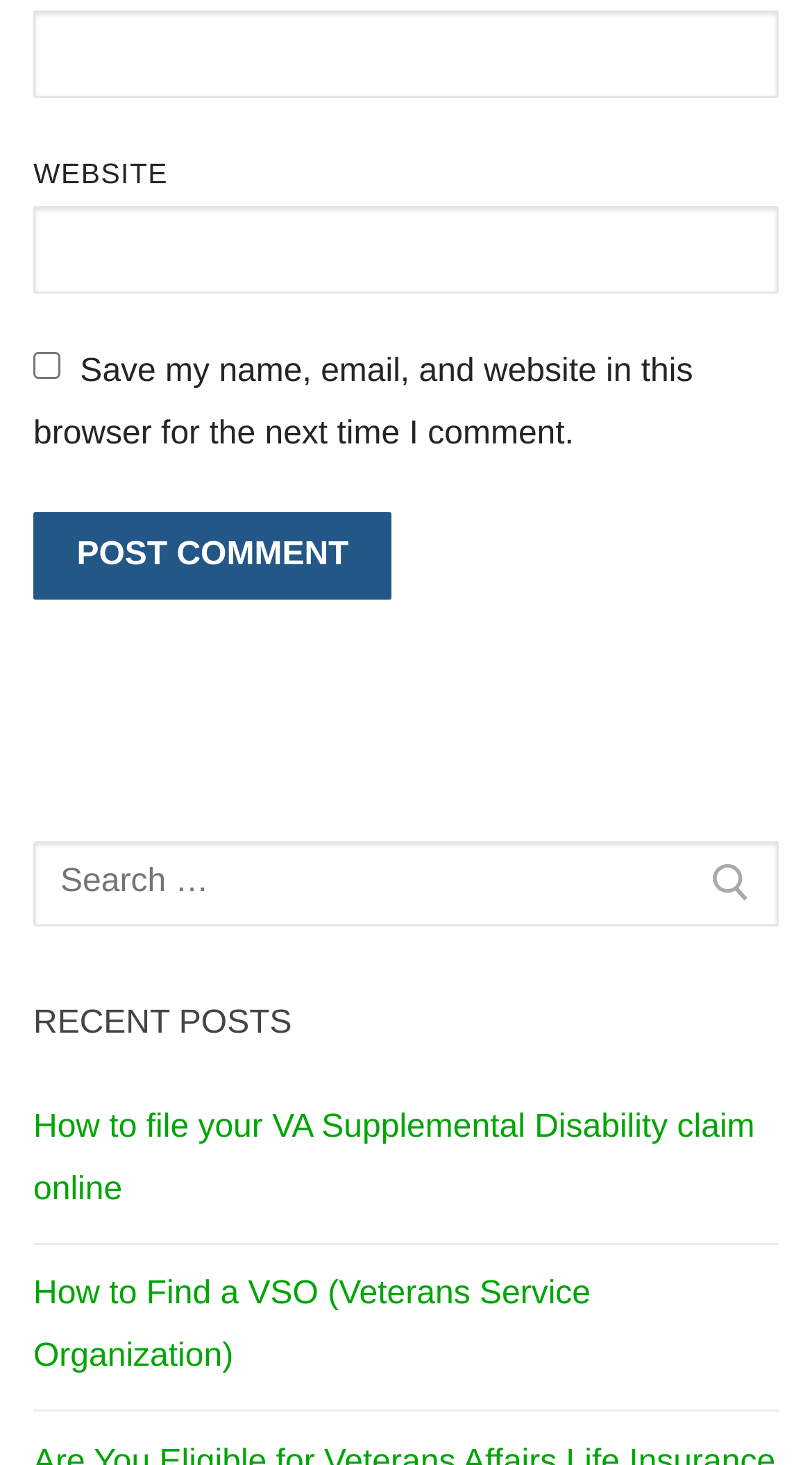Please give a concise answer to this question using a single word or phrase: 
What is the purpose of the checkbox?

Save comment information